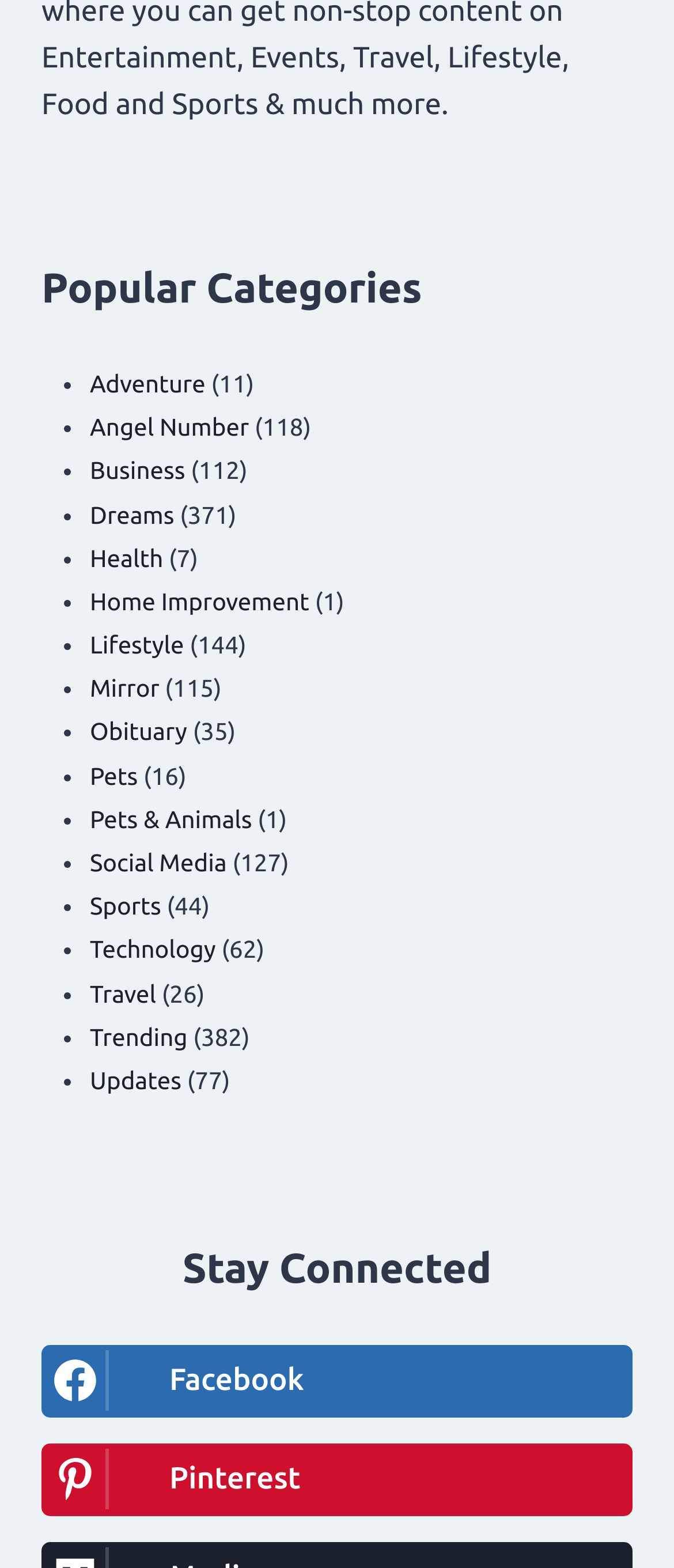Can you find the bounding box coordinates for the element that needs to be clicked to execute this instruction: "Click on the 'Pets' link"? The coordinates should be given as four float numbers between 0 and 1, i.e., [left, top, right, bottom].

[0.133, 0.486, 0.205, 0.503]